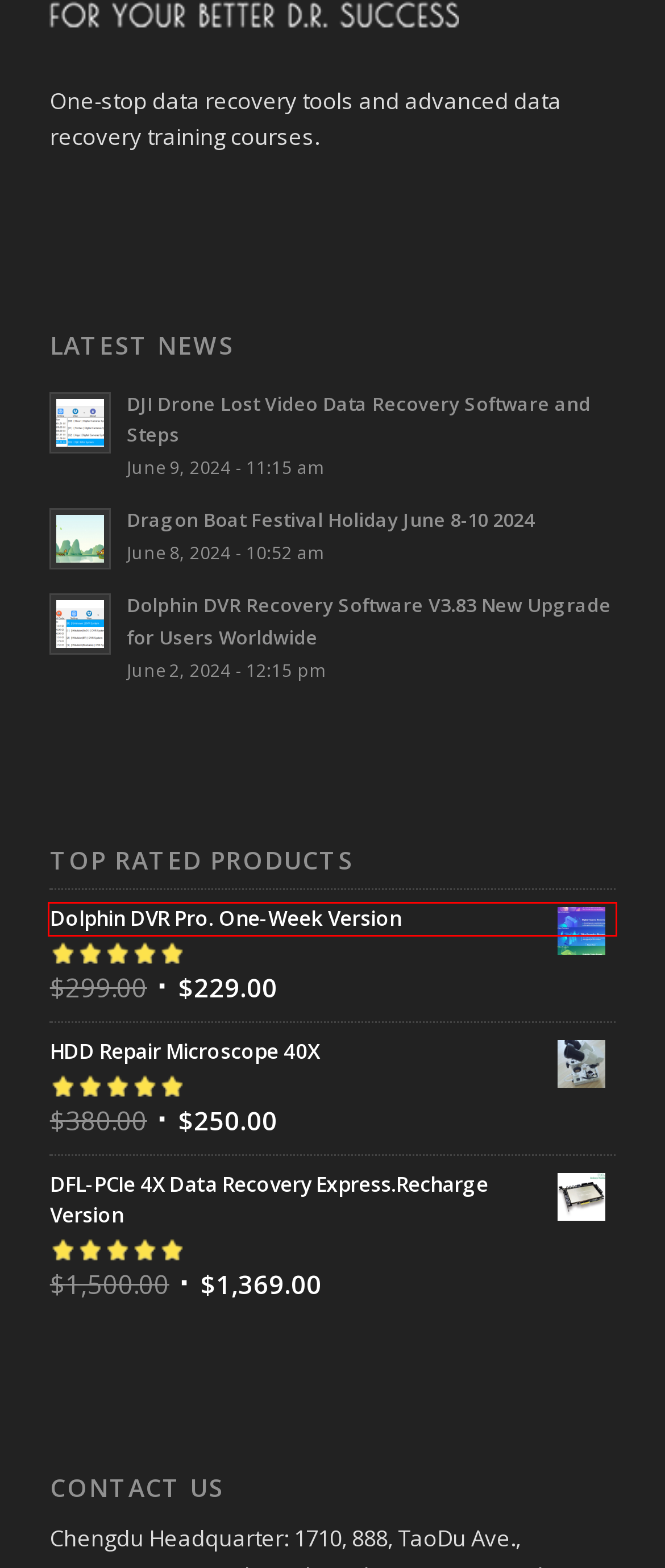Analyze the given webpage screenshot and identify the UI element within the red bounding box. Select the webpage description that best matches what you expect the new webpage to look like after clicking the element. Here are the candidates:
A. Dragon Boat Festival Holiday June 8-10 2024 - Dolphin Data Lab
B. News Releases Archives - Dolphin Data Lab
C. DJI Drone Lost Video Data Recovery Software and Steps - Dolphin Data Lab
D. Dolphin DVR Recovery Software V3.83 New Upgrade for Users Worldwide - Dolphin Data Lab
E. HDD Repair Microscope 40X - Dolphin Data Lab
F. Dolphin DVR Pro. One-Week Version - Dolphin Data Lab
G. DFL-PCIe 4X Data Recovery Express.Recharge Version - Dolphin Data Lab
H. Blog - Dolphin Data Lab

F